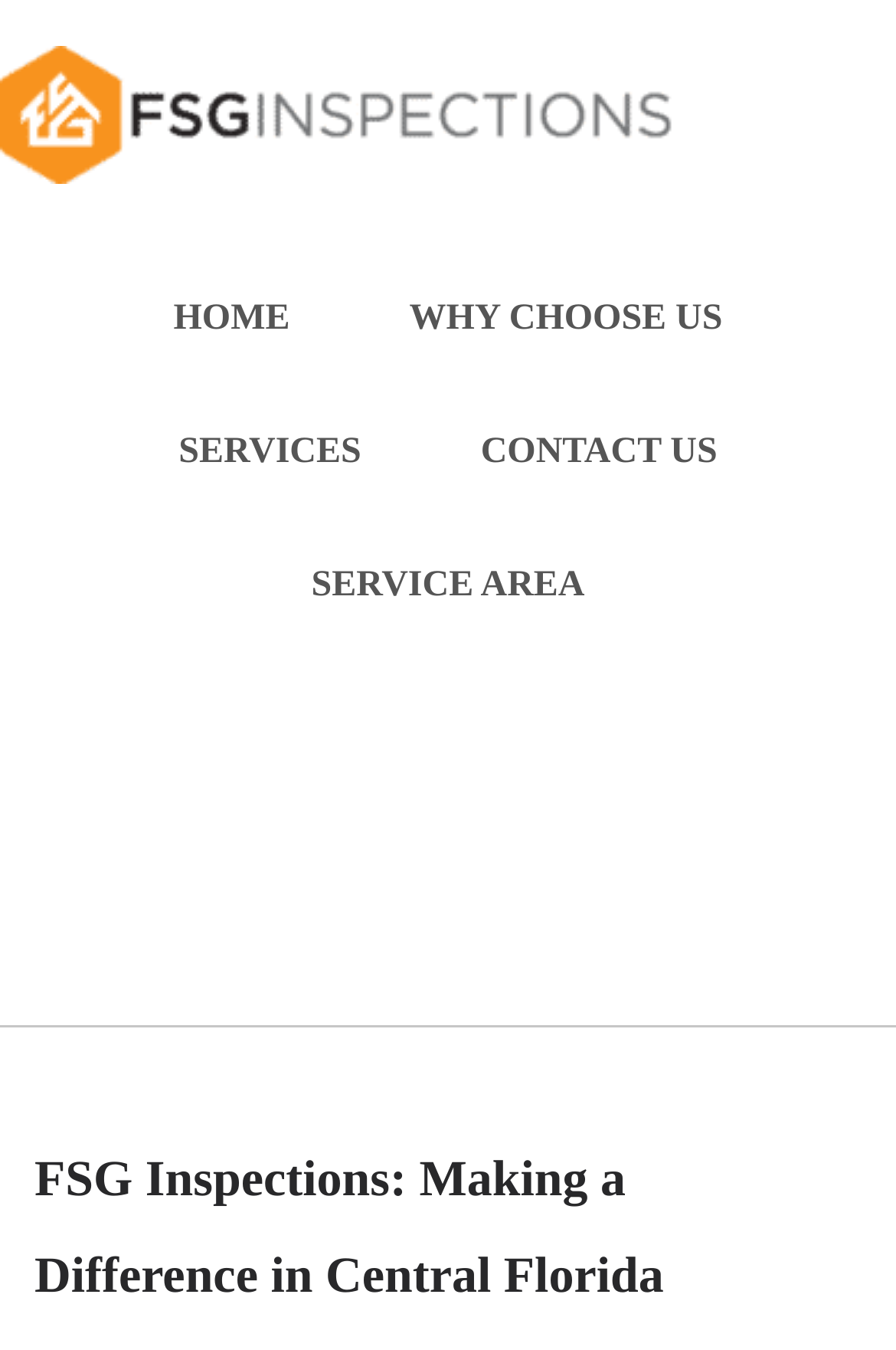Calculate the bounding box coordinates of the UI element given the description: "SERVICE AREA".

[0.281, 0.385, 0.719, 0.484]